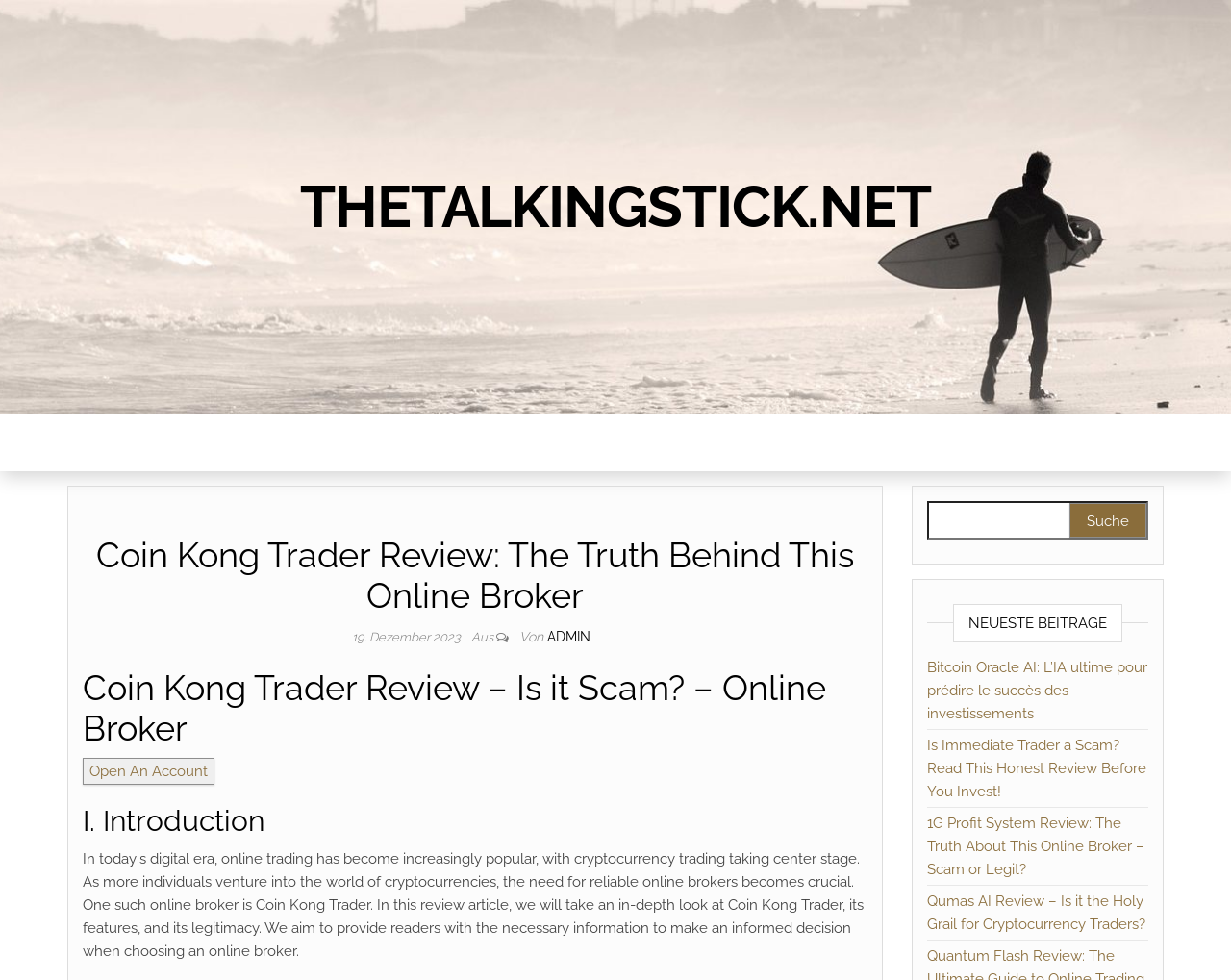Generate the text content of the main headline of the webpage.

Coin Kong Trader Review: The Truth Behind This Online Broker